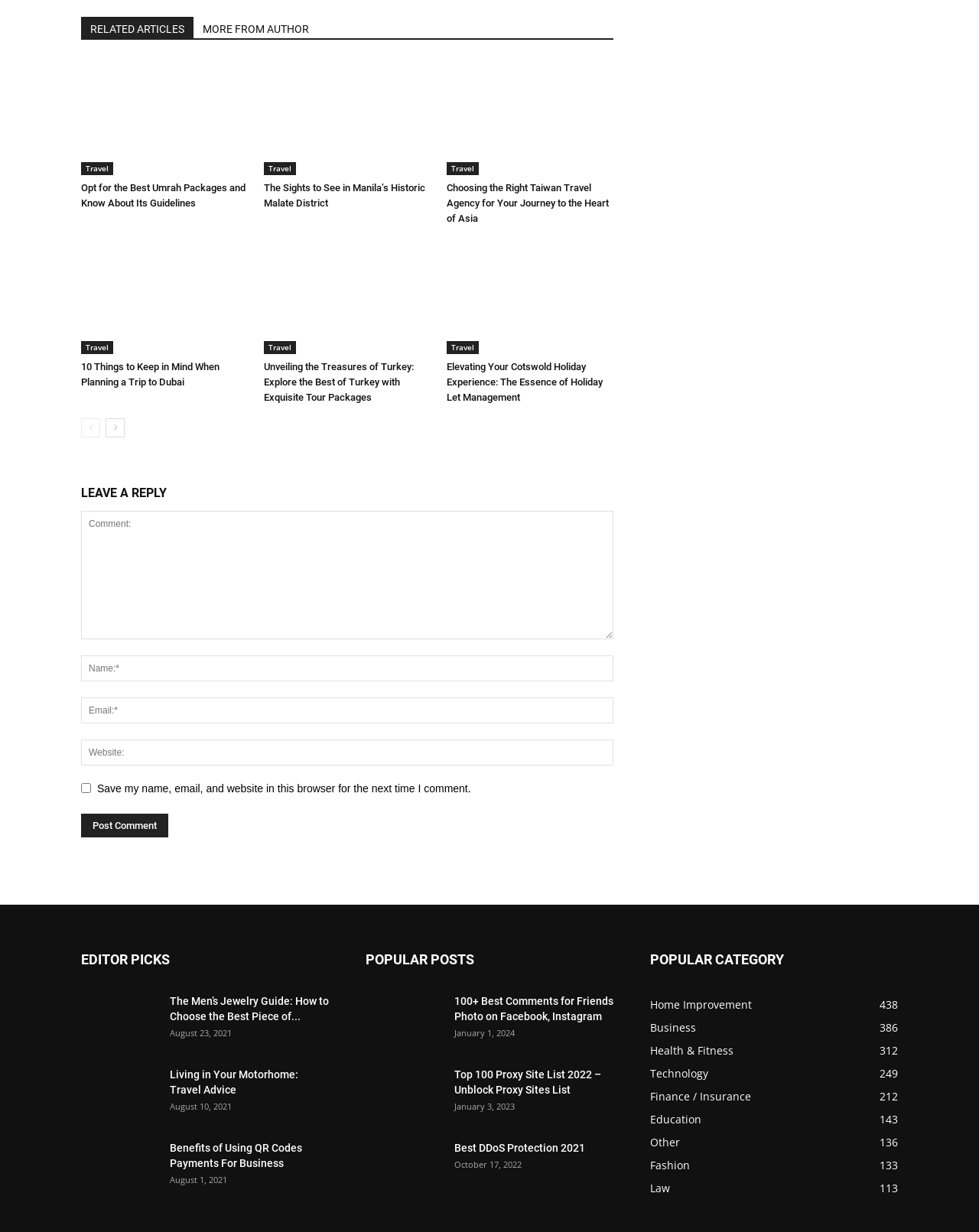Please identify the bounding box coordinates of the area that needs to be clicked to follow this instruction: "Explore 'Travel' category".

[0.083, 0.131, 0.116, 0.142]